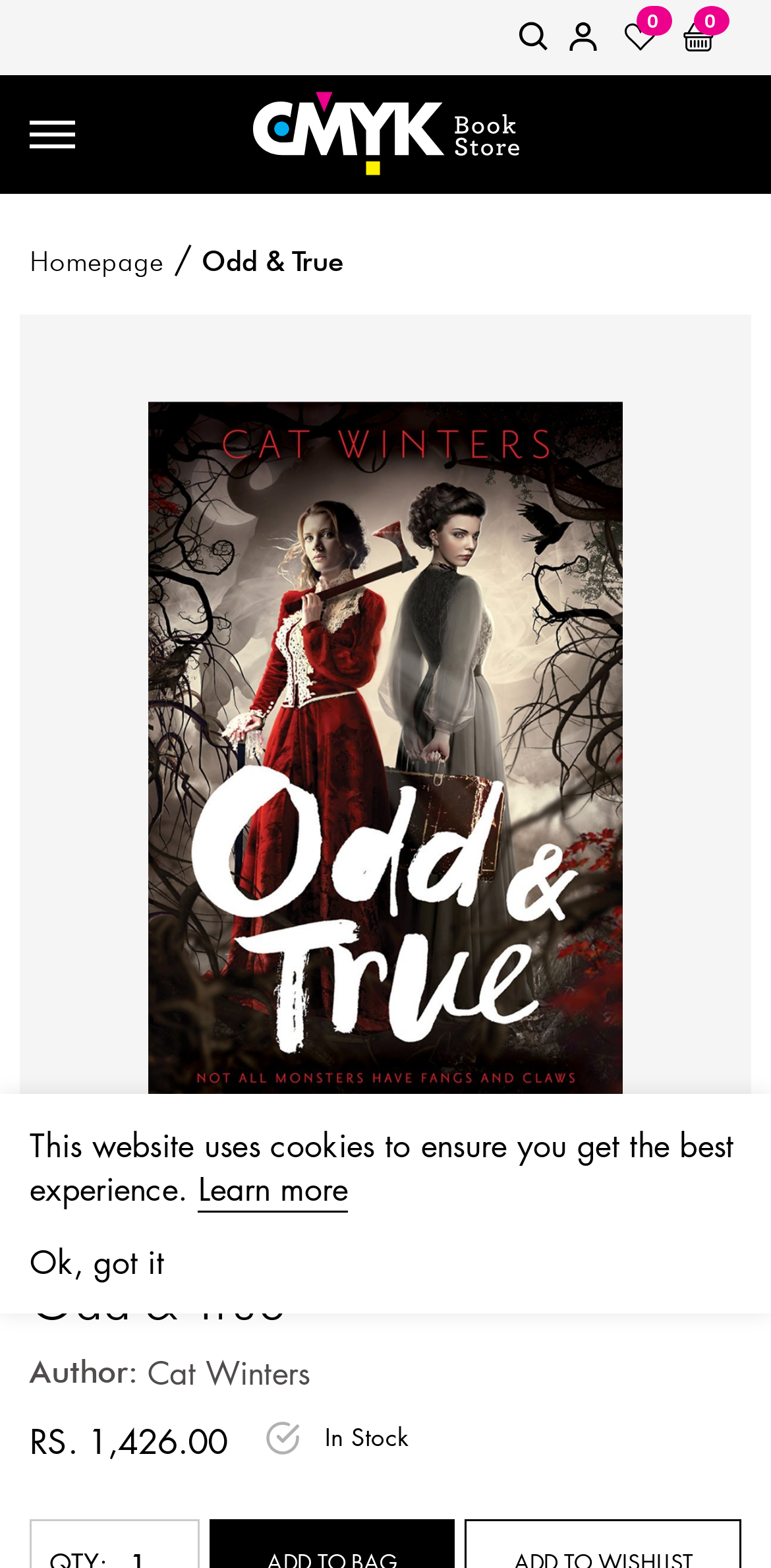Answer succinctly with a single word or phrase:
What is the logo of the website?

Odd & True